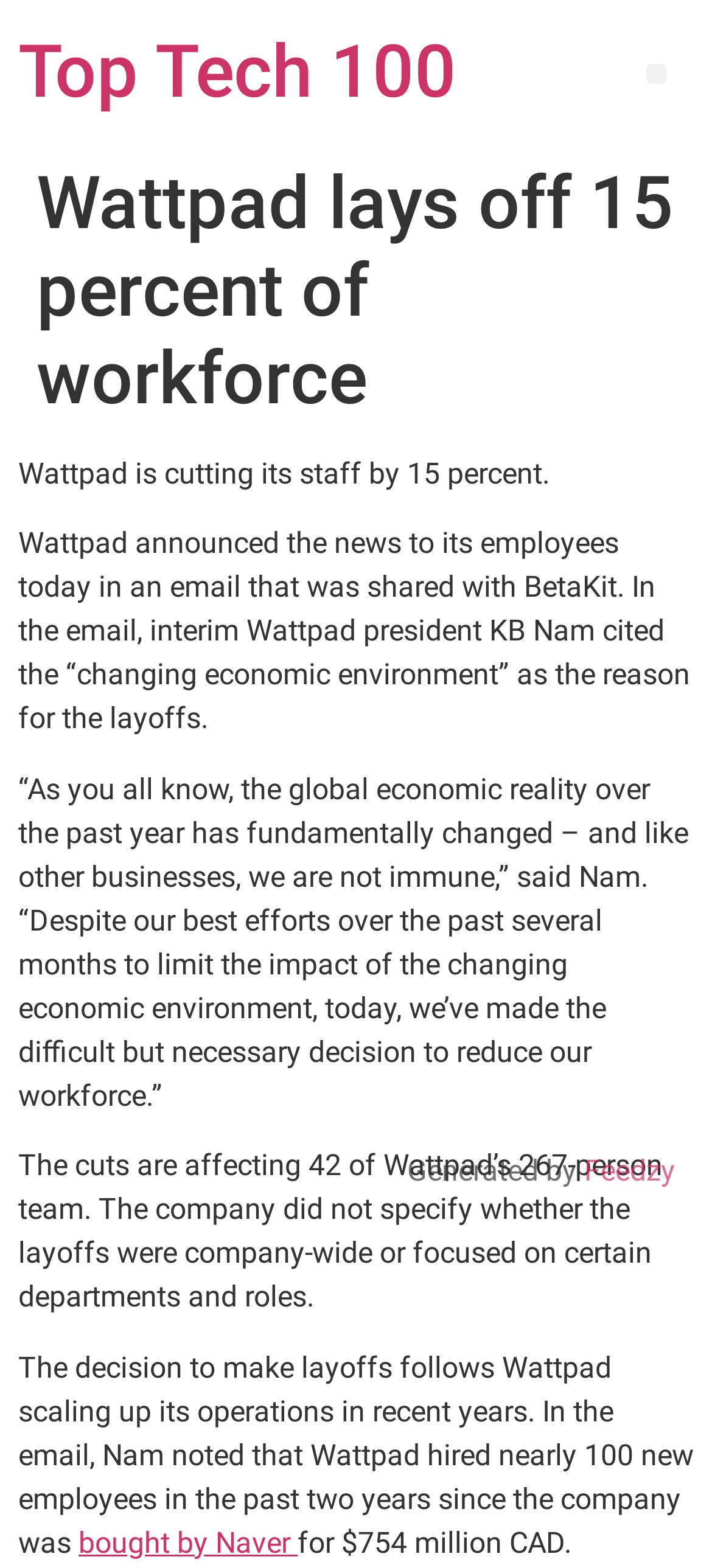How much did Naver buy Wattpad for?
From the image, provide a succinct answer in one word or a short phrase.

$754 million CAD